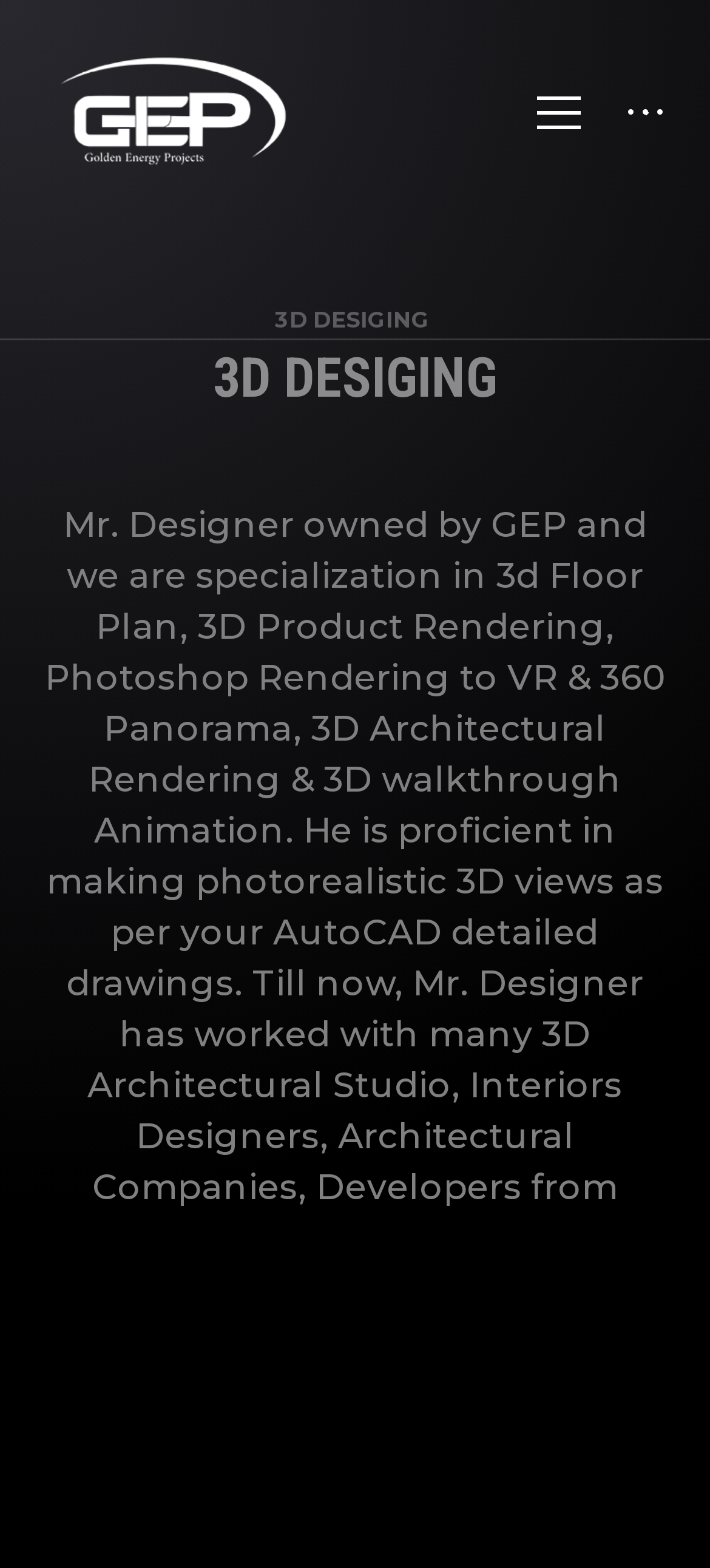What is the company specialized in?
Please respond to the question thoroughly and include all relevant details.

The company, Mr. Designer owned by GEP, is specialized in 3D Floor Plan, 3D Product Rendering, Photoshop Rendering to VR & 360 Panorama, 3D Architectural Rendering & 3D walkthrough Animation, as mentioned in the StaticText element.